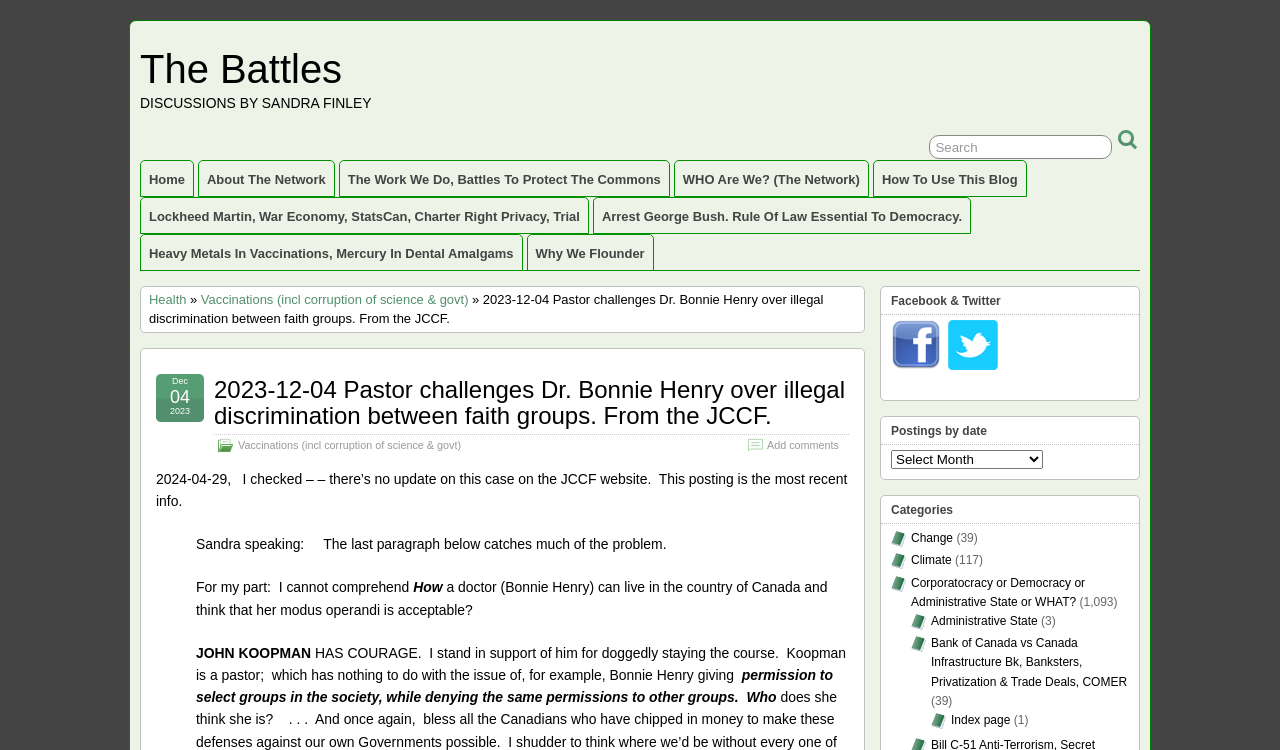Using the provided description: "WHO are we? (the network)", find the bounding box coordinates of the corresponding UI element. The output should be four float numbers between 0 and 1, in the format [left, top, right, bottom].

[0.527, 0.214, 0.678, 0.261]